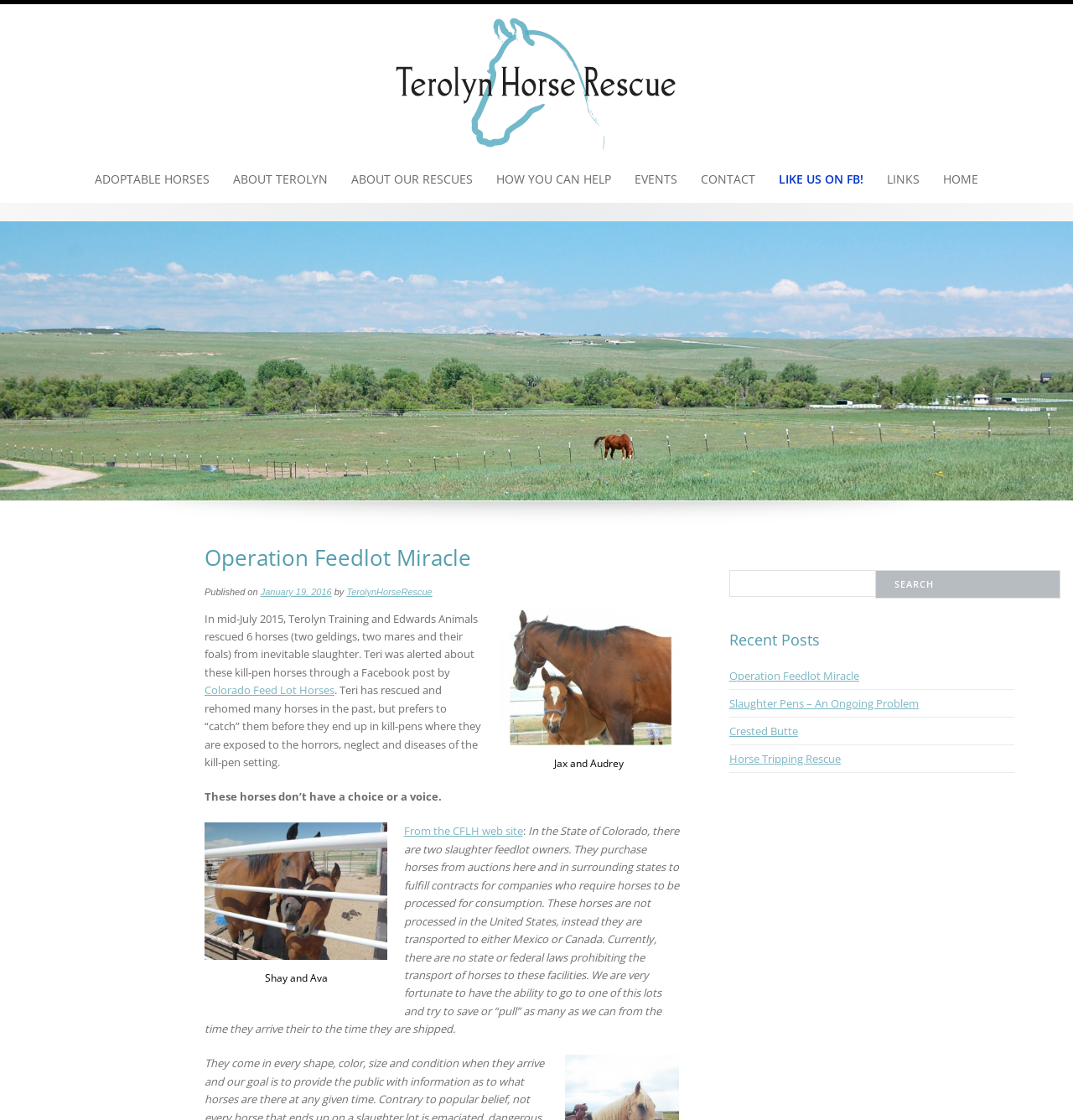Provide a brief response to the question below using a single word or phrase: 
How many horses were rescued in mid-July 2015?

6